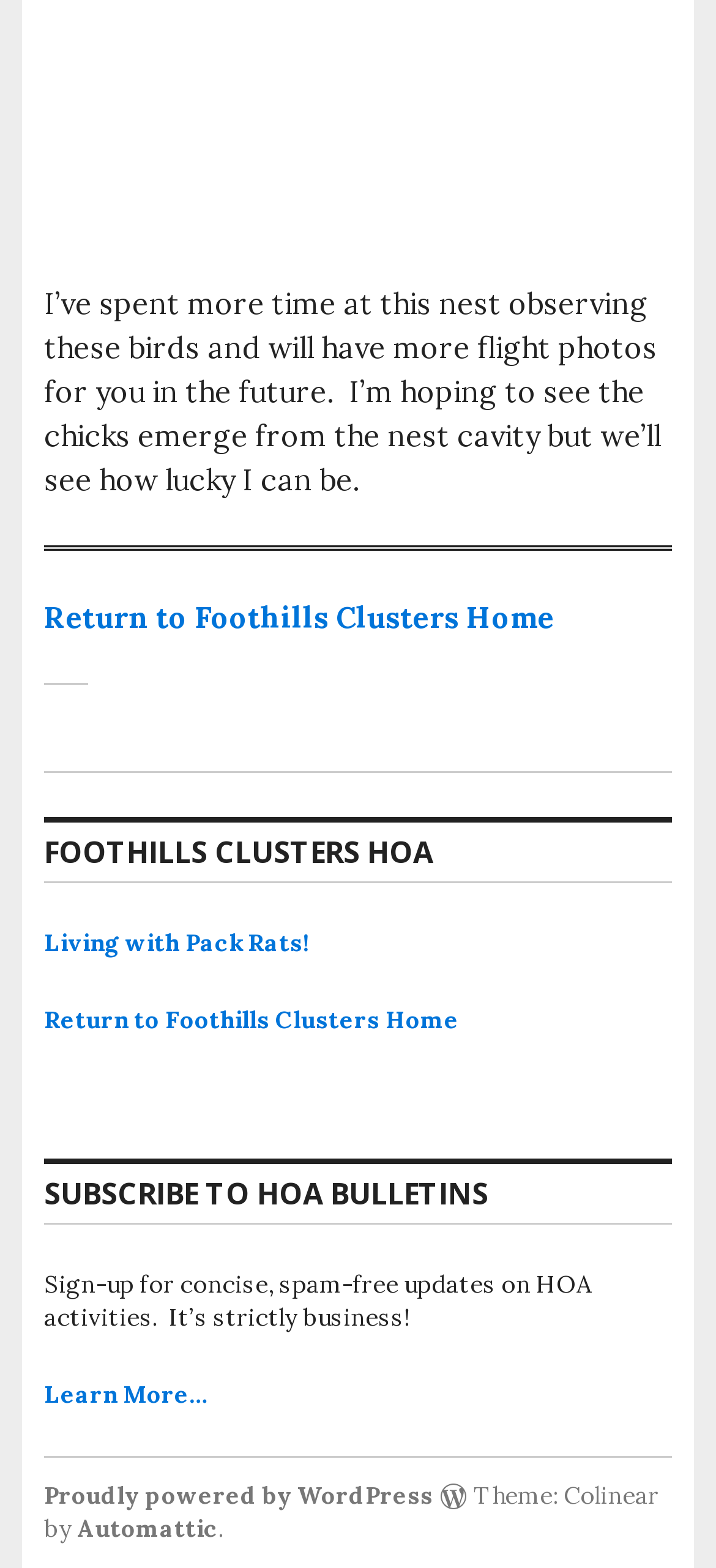Identify and provide the bounding box for the element described by: "Learn More…".

[0.062, 0.88, 0.29, 0.9]